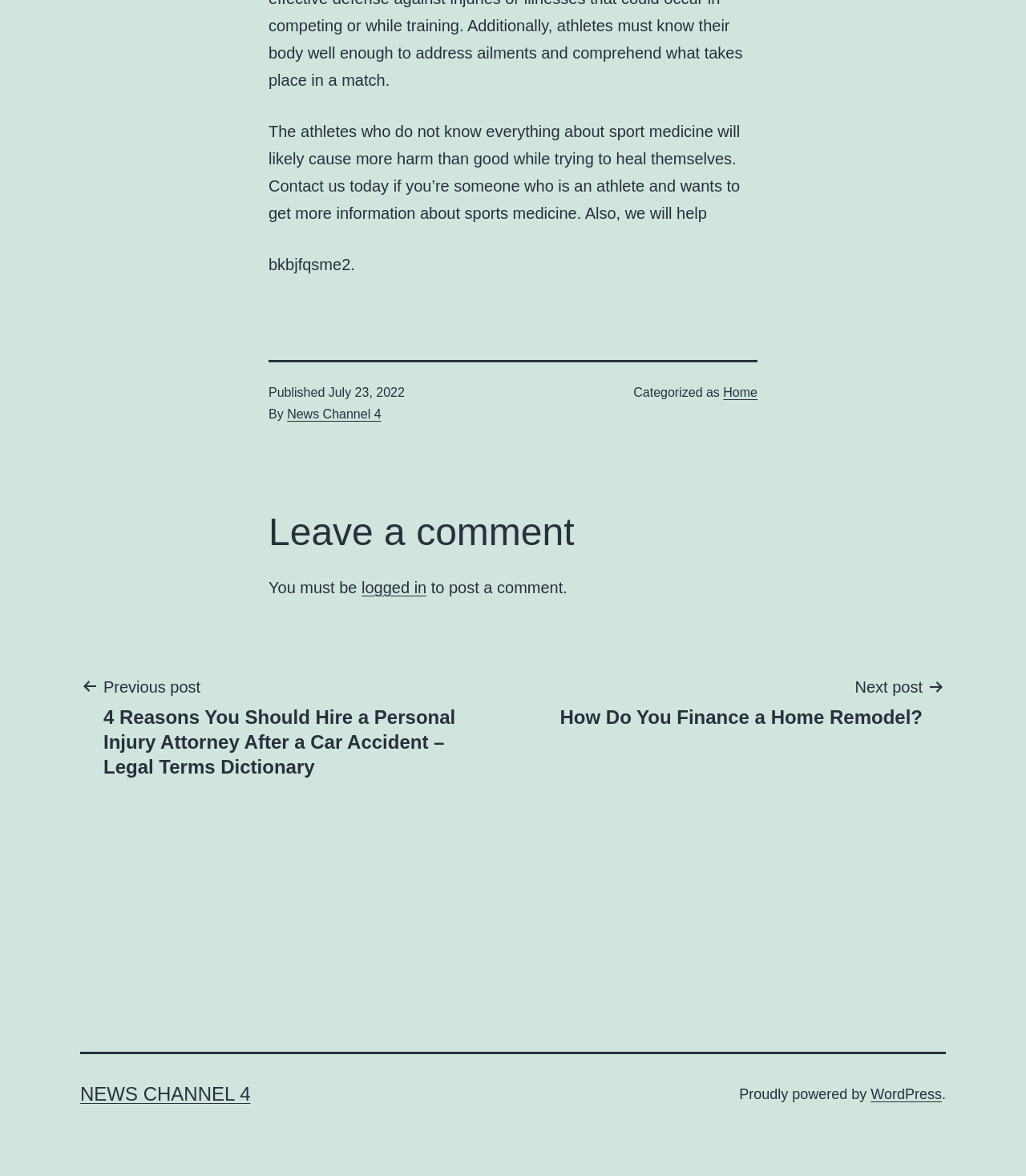What is required to post a comment?
Refer to the image and respond with a one-word or short-phrase answer.

Login